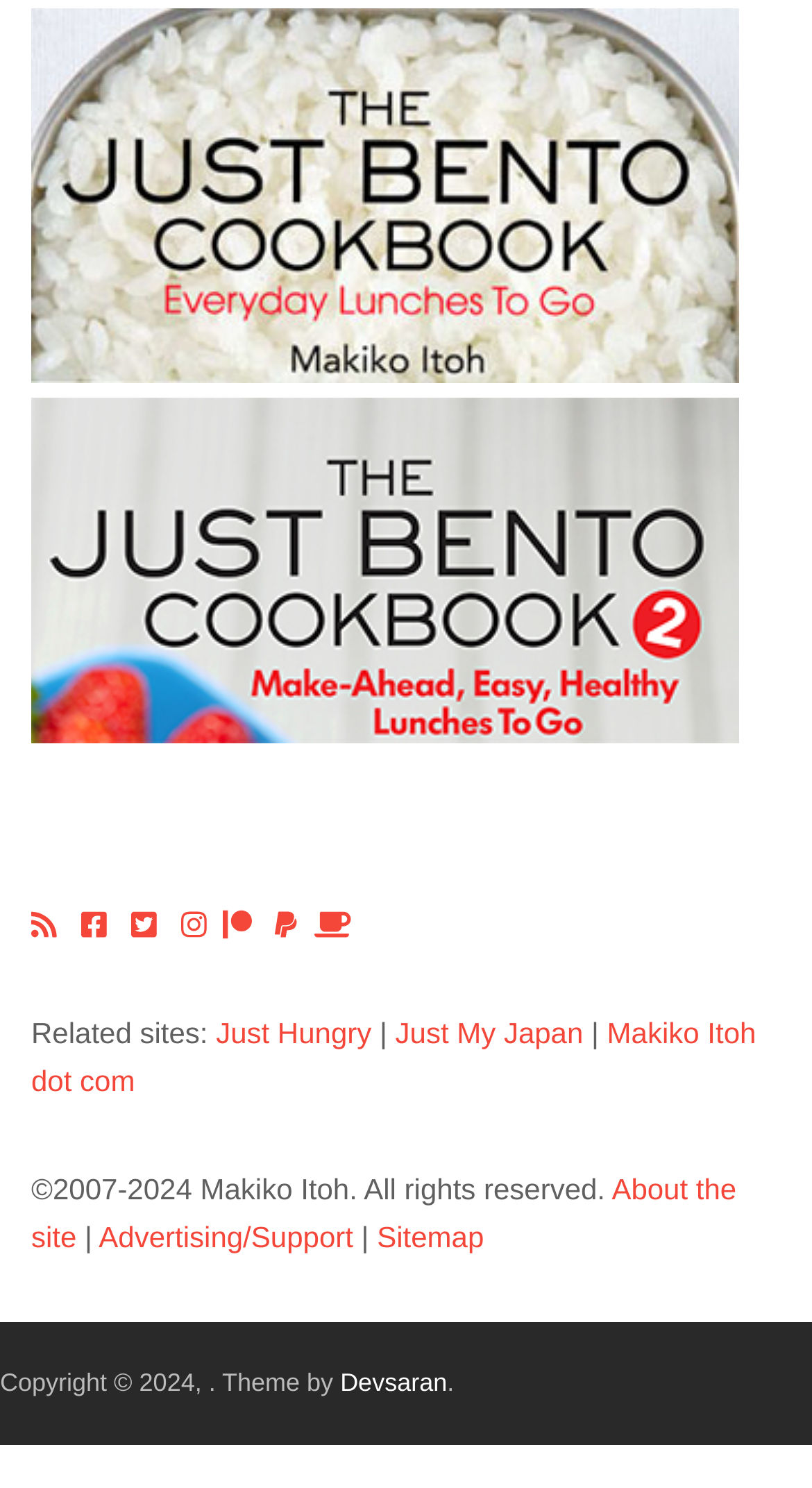Determine the bounding box coordinates for the area that needs to be clicked to fulfill this task: "Go to Annie Raab's website". The coordinates must be given as four float numbers between 0 and 1, i.e., [left, top, right, bottom].

None